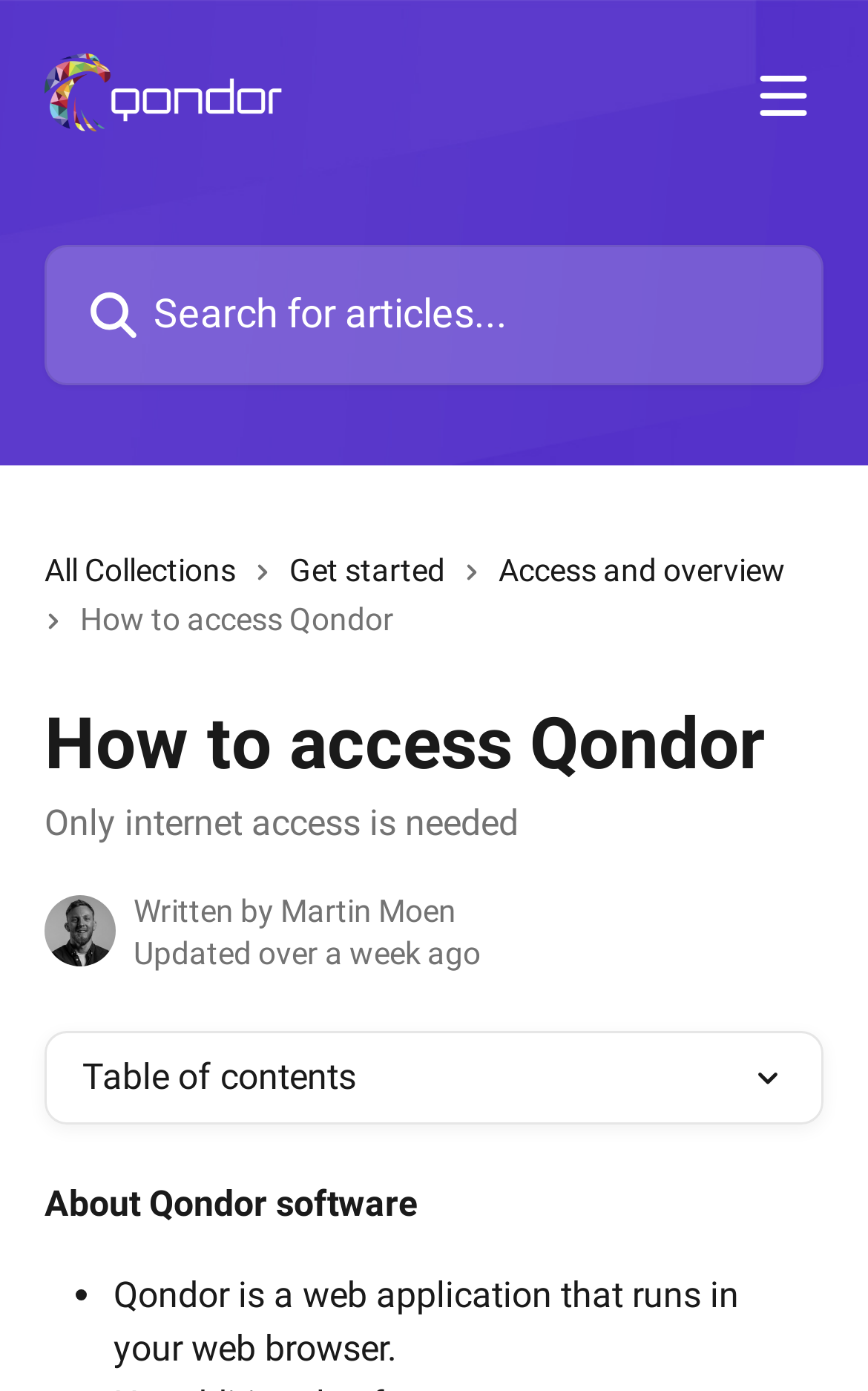Using the element description: "Get started", determine the bounding box coordinates. The coordinates should be in the format [left, top, right, bottom], with values between 0 and 1.

[0.333, 0.392, 0.533, 0.428]